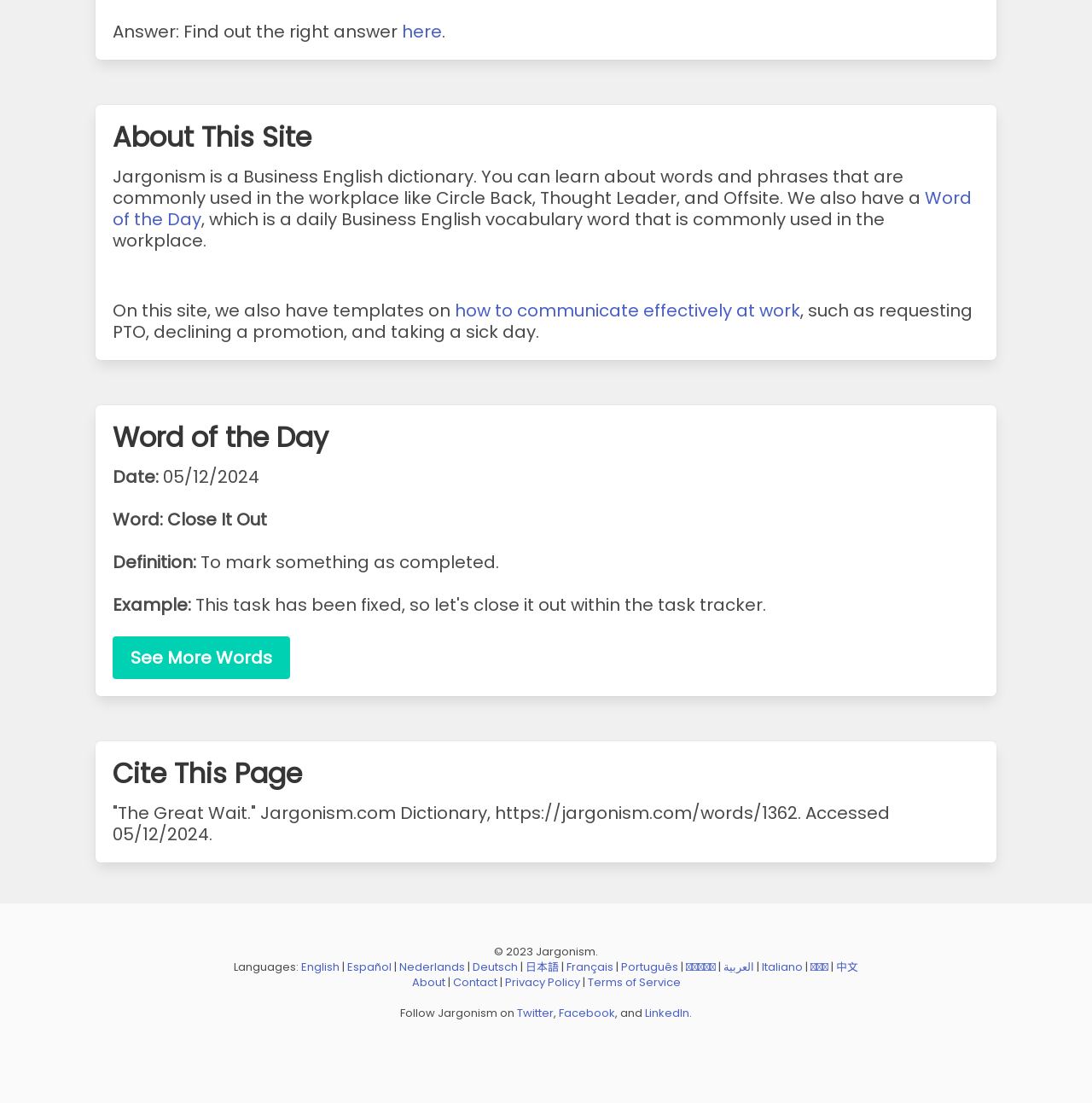What is the purpose of this website?
From the image, respond using a single word or phrase.

Business English dictionary